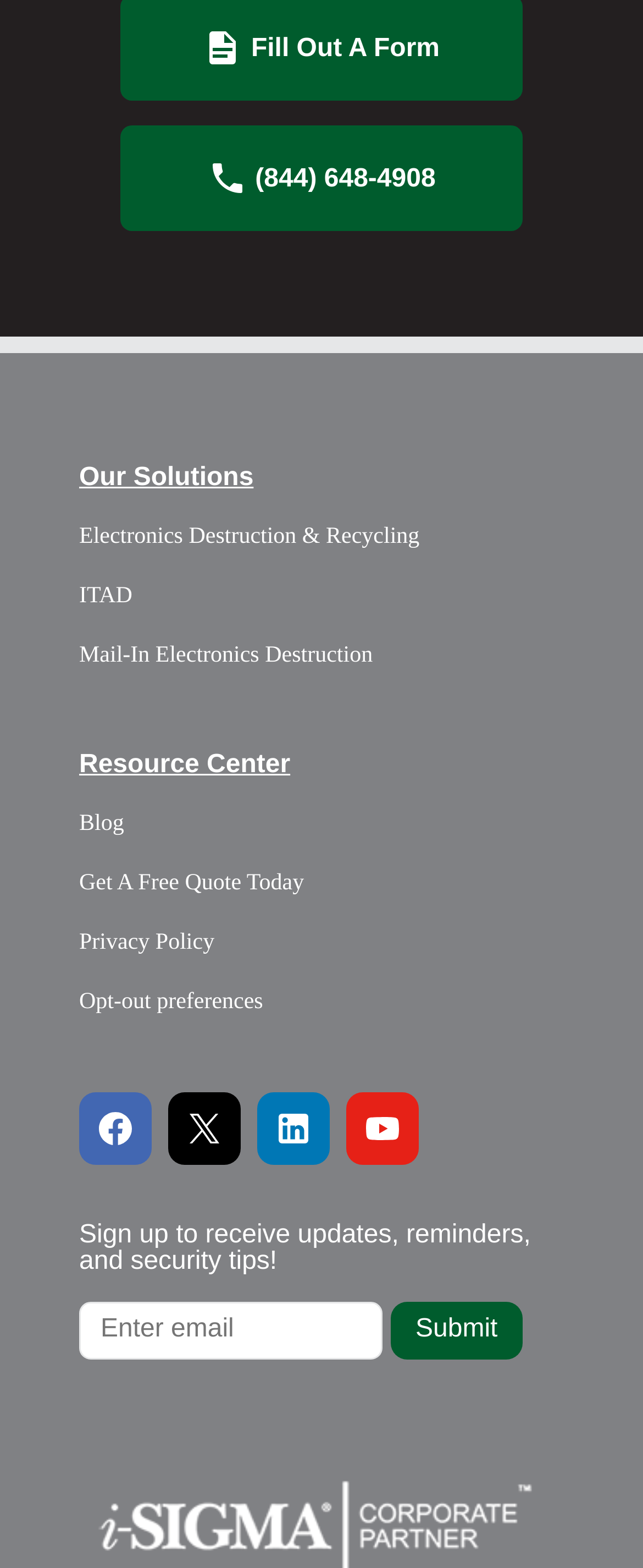Refer to the image and answer the question with as much detail as possible: What is the purpose of the textbox at the bottom of the webpage?

The textbox is located next to the text 'Sign up to receive updates, reminders, and security tips!' and is required, indicating that it is used to collect user information for subscription purposes.